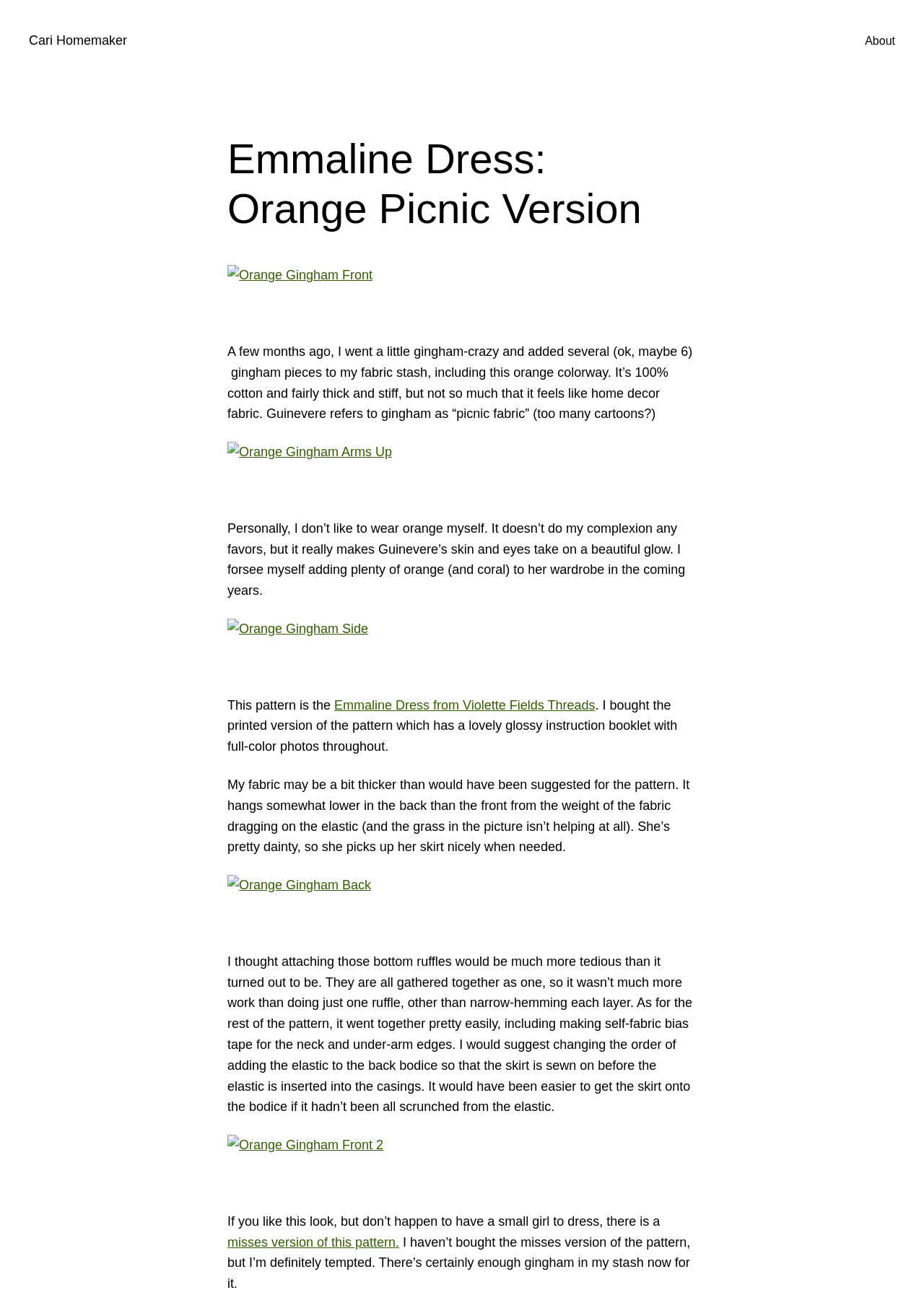Locate the bounding box coordinates of the item that should be clicked to fulfill the instruction: "Visit H+ CREATIVE".

None